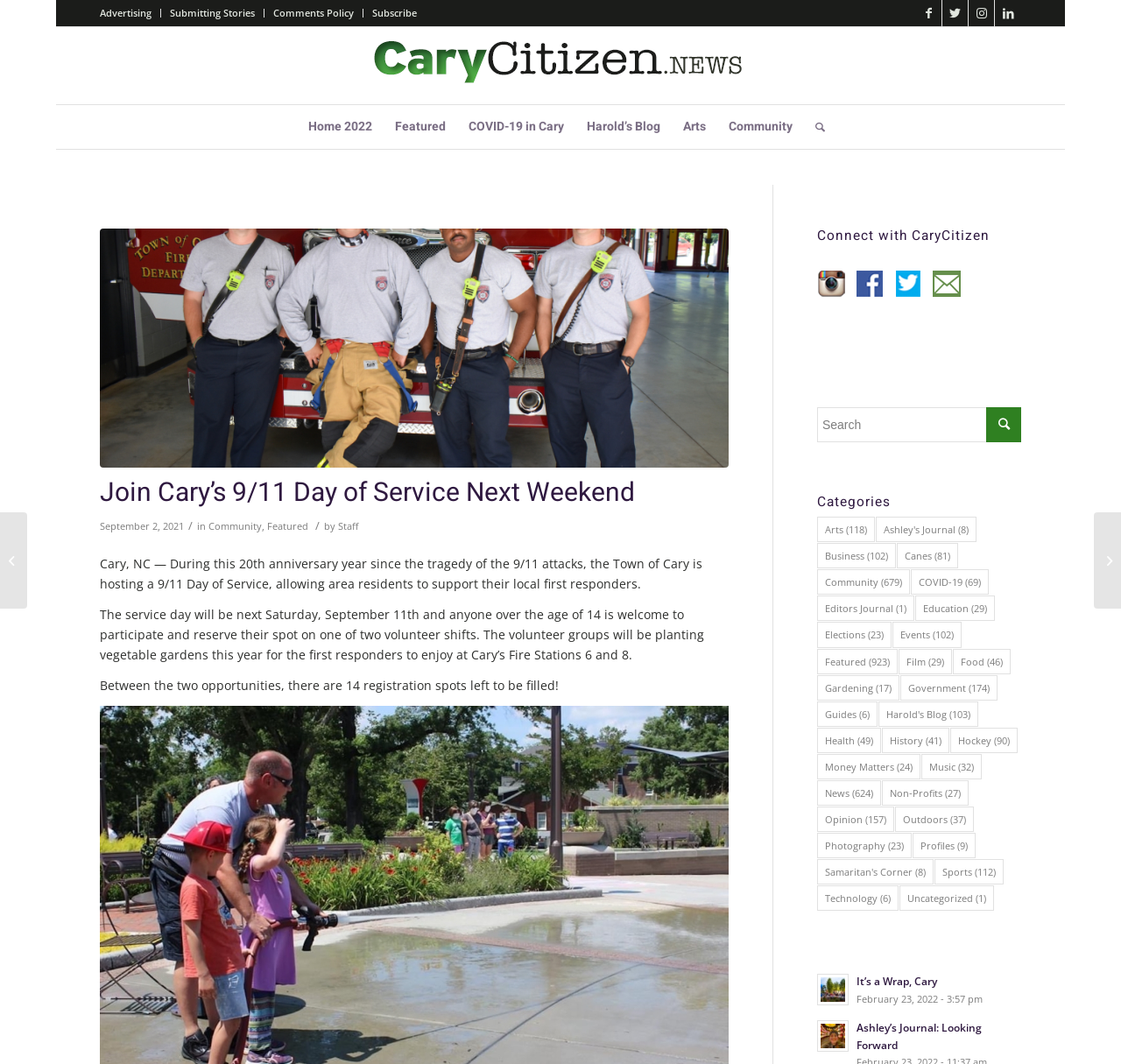Extract the main title from the webpage and generate its text.

Join Cary’s 9/11 Day of Service Next Weekend